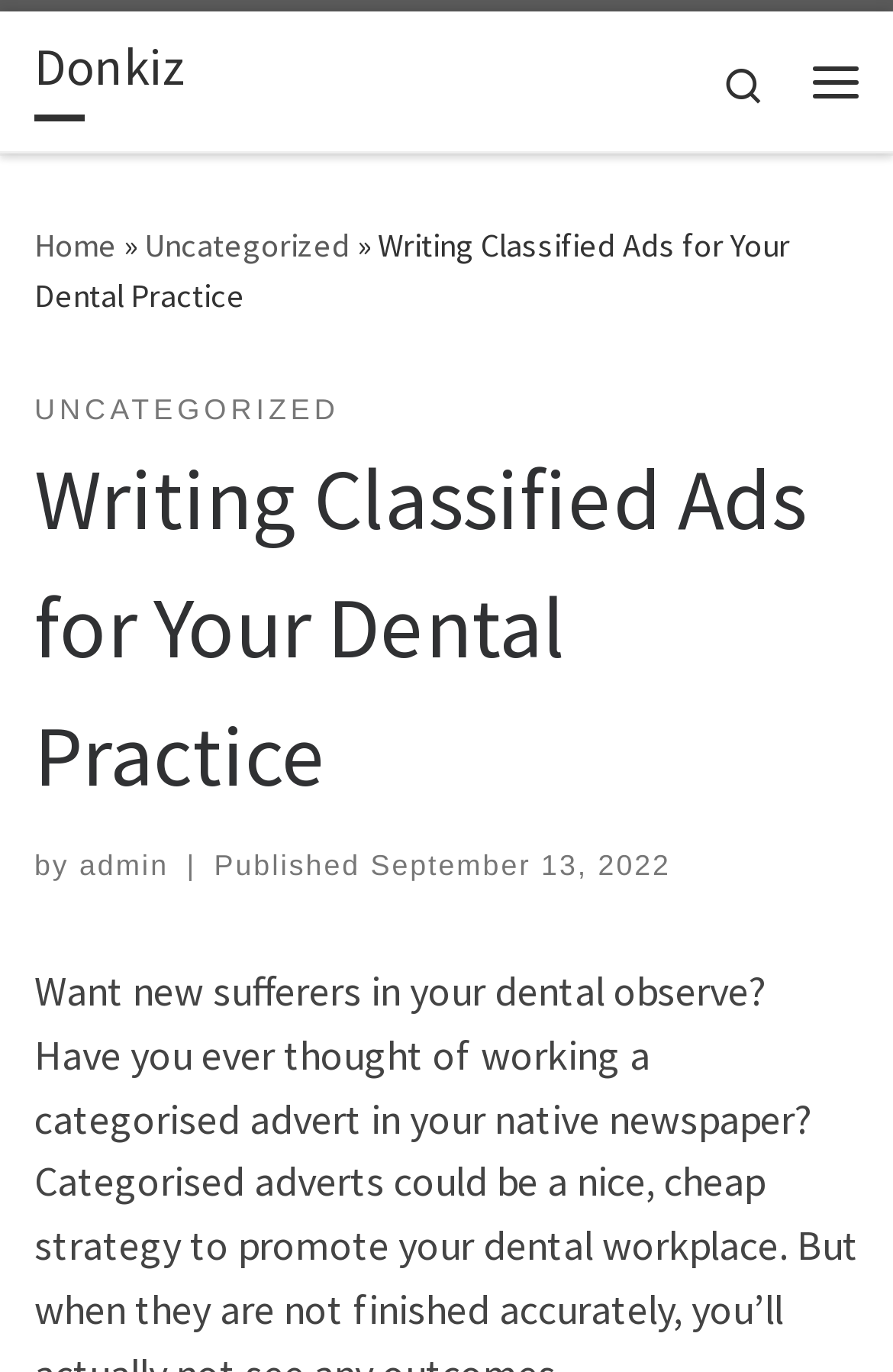Determine the bounding box coordinates for the HTML element mentioned in the following description: "Home". The coordinates should be a list of four floats ranging from 0 to 1, represented as [left, top, right, bottom].

[0.038, 0.164, 0.131, 0.194]